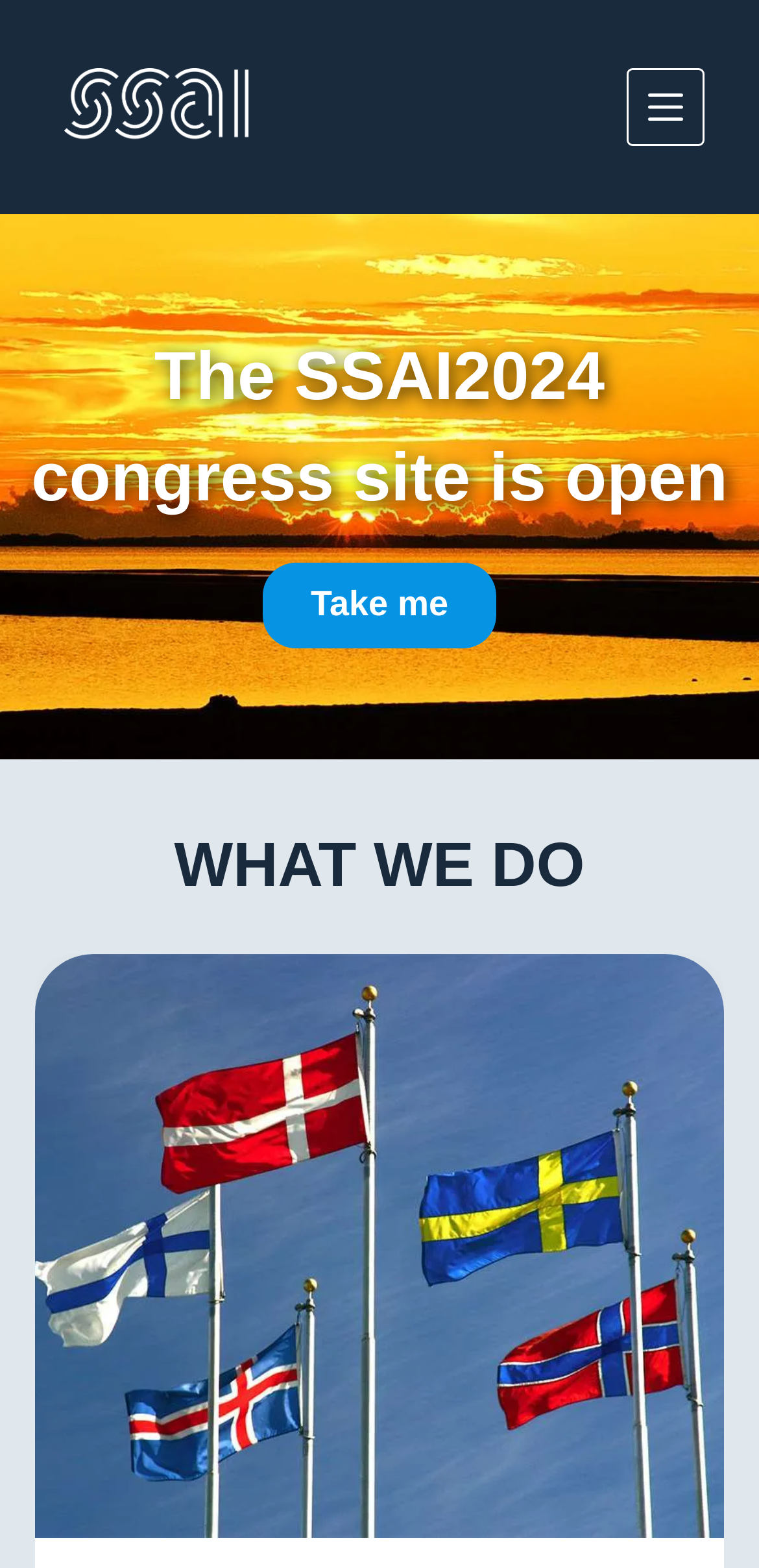Give a short answer to this question using one word or a phrase:
Is there an image on the webpage?

Yes